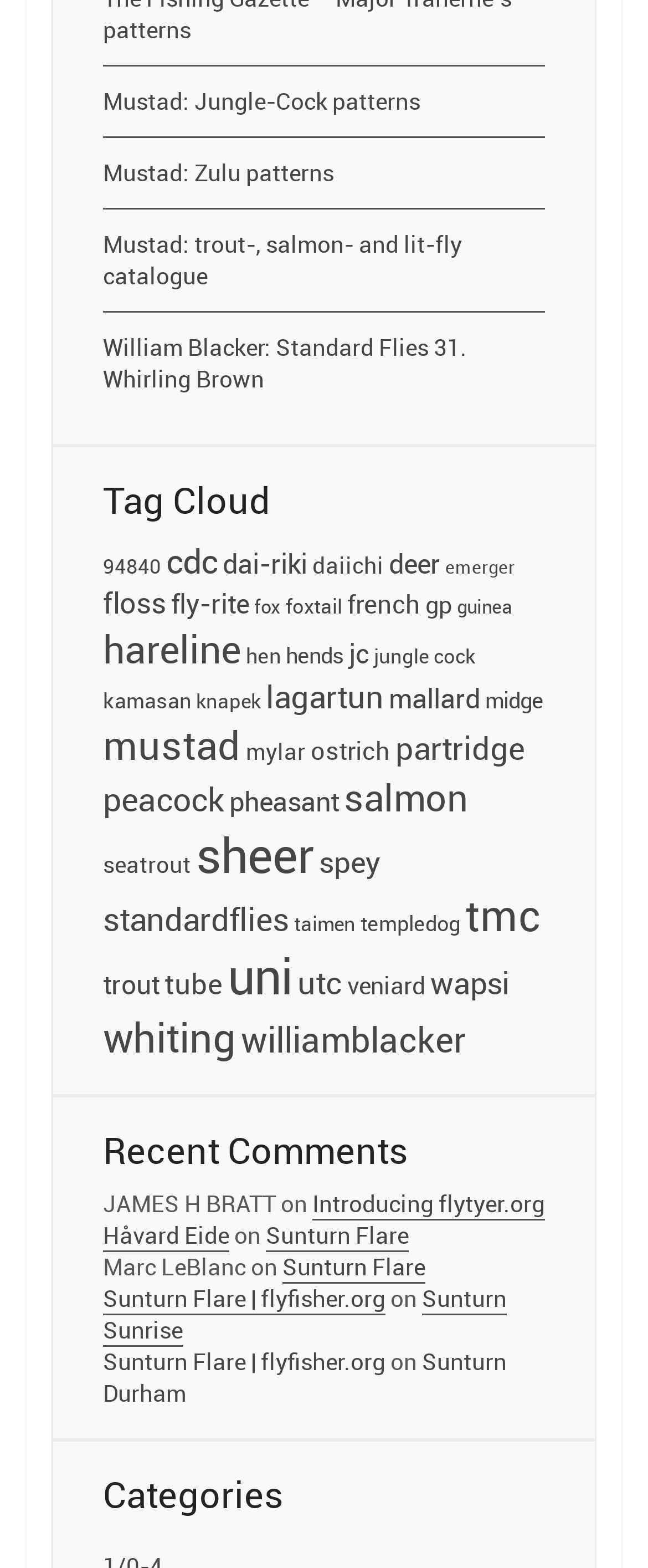Based on the element description aria-label="Toggle navigation", identify the bounding box of the UI element in the given webpage screenshot. The coordinates should be in the format (top-left x, top-left y, bottom-right x, bottom-right y) and must be between 0 and 1.

None